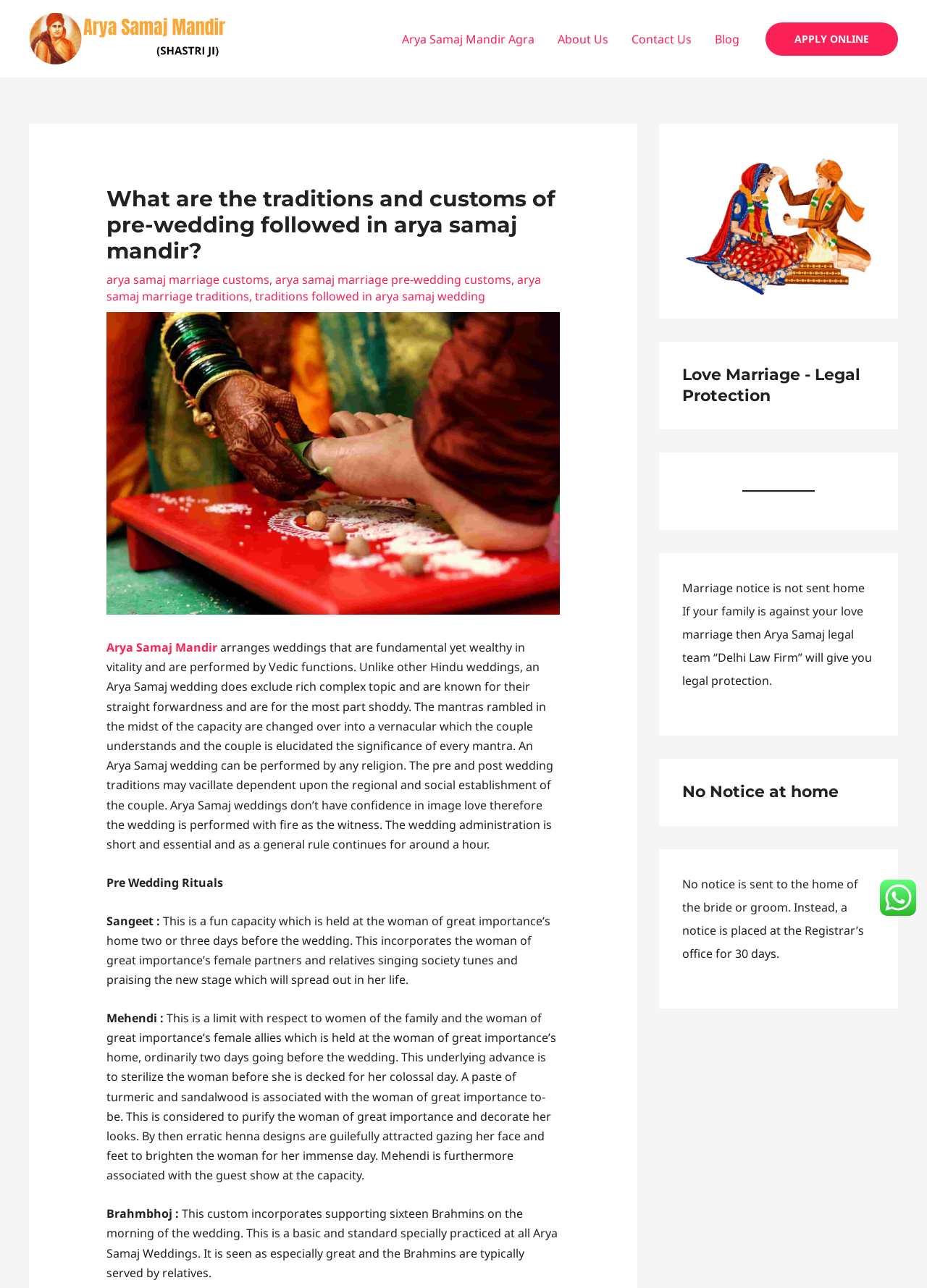Specify the bounding box coordinates for the region that must be clicked to perform the given instruction: "Click the 'APPLY ONLINE' link".

[0.826, 0.017, 0.969, 0.043]